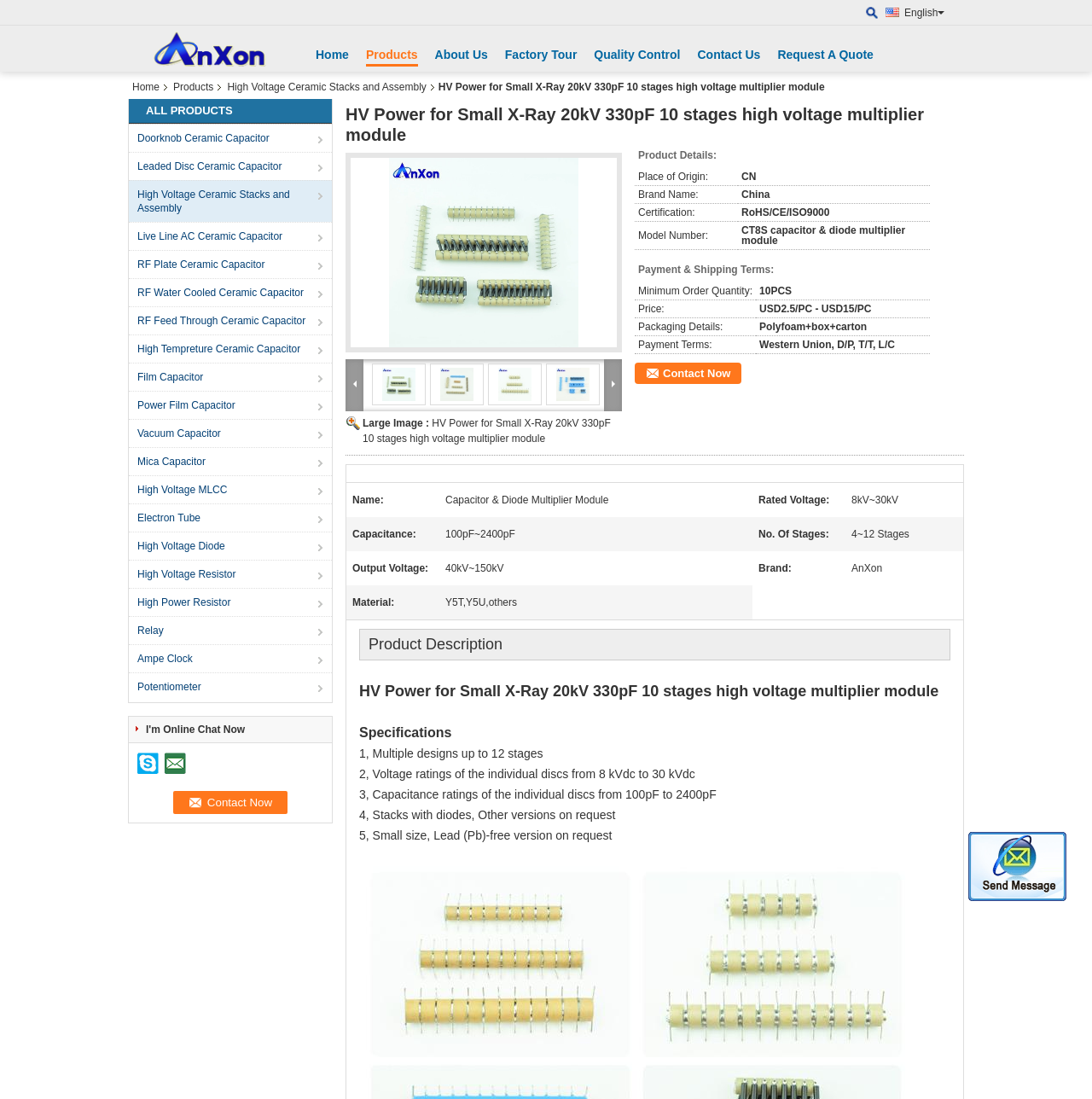What is the language of the webpage? From the image, respond with a single word or brief phrase.

English